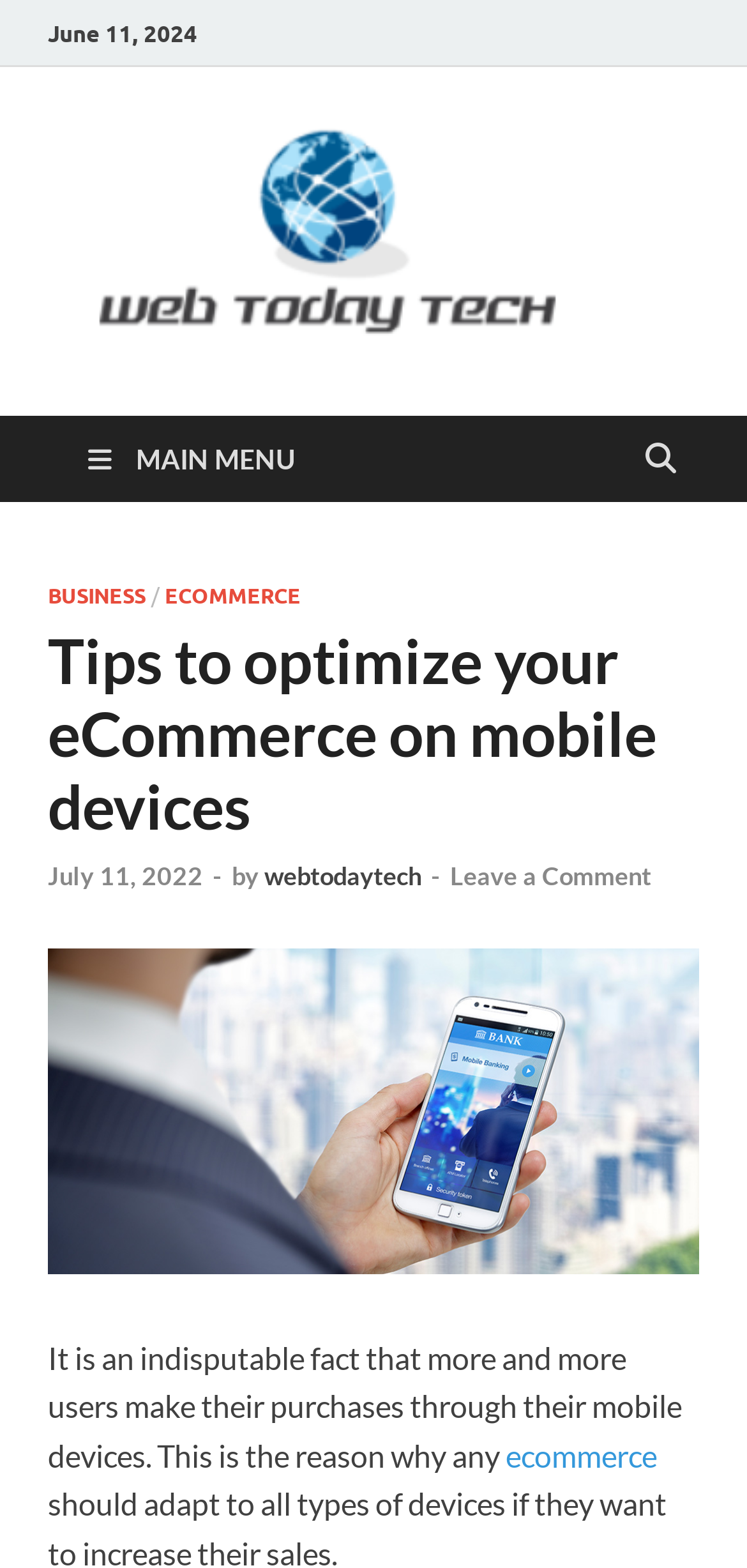Please identify the bounding box coordinates of the region to click in order to complete the task: "Read article about ECOMMERCE". The coordinates must be four float numbers between 0 and 1, specified as [left, top, right, bottom].

[0.221, 0.371, 0.403, 0.389]